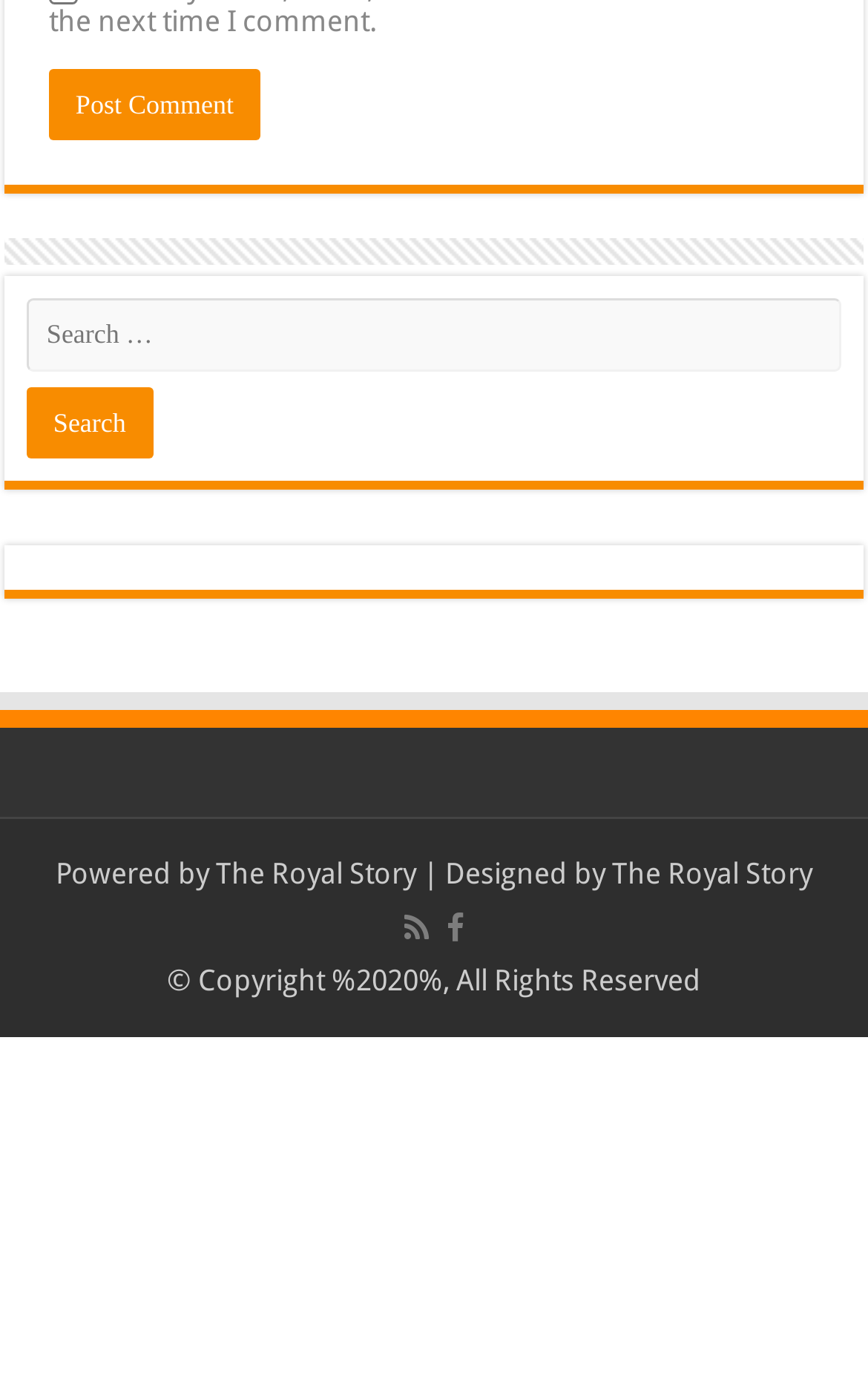Please give a short response to the question using one word or a phrase:
What are the social media icons located at the bottom of the page?

Two icons